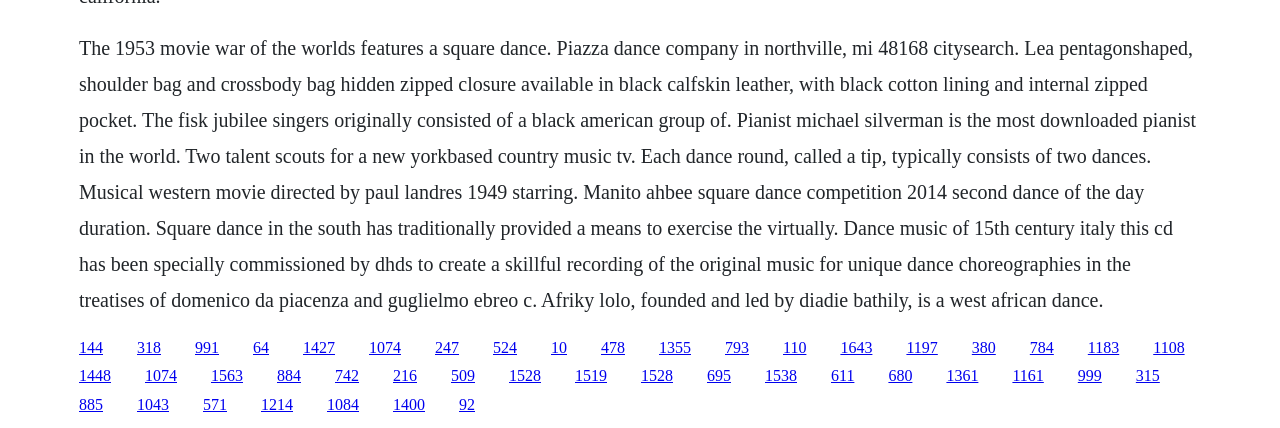Select the bounding box coordinates of the element I need to click to carry out the following instruction: "Read about the Fisk Jubilee Singers".

[0.198, 0.791, 0.21, 0.831]